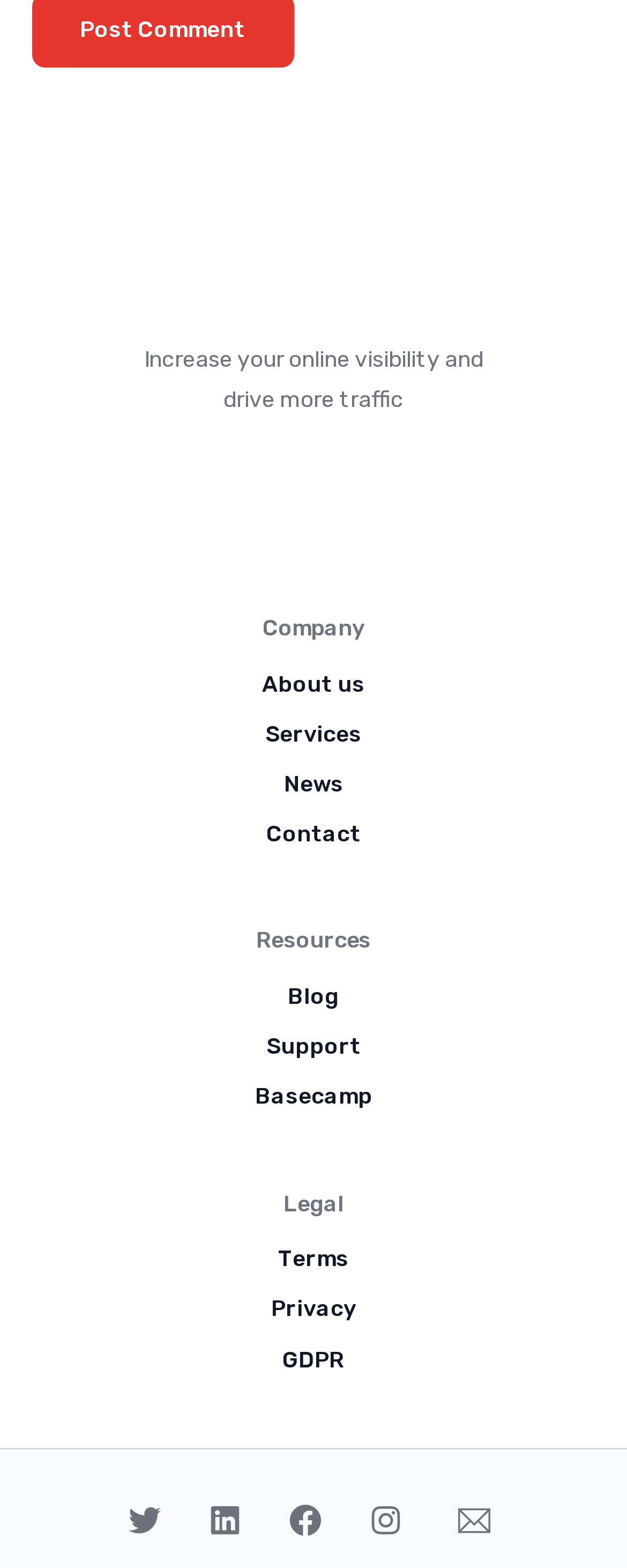Show the bounding box coordinates for the element that needs to be clicked to execute the following instruction: "Click on About us". Provide the coordinates in the form of four float numbers between 0 and 1, i.e., [left, top, right, bottom].

[0.051, 0.423, 0.949, 0.449]